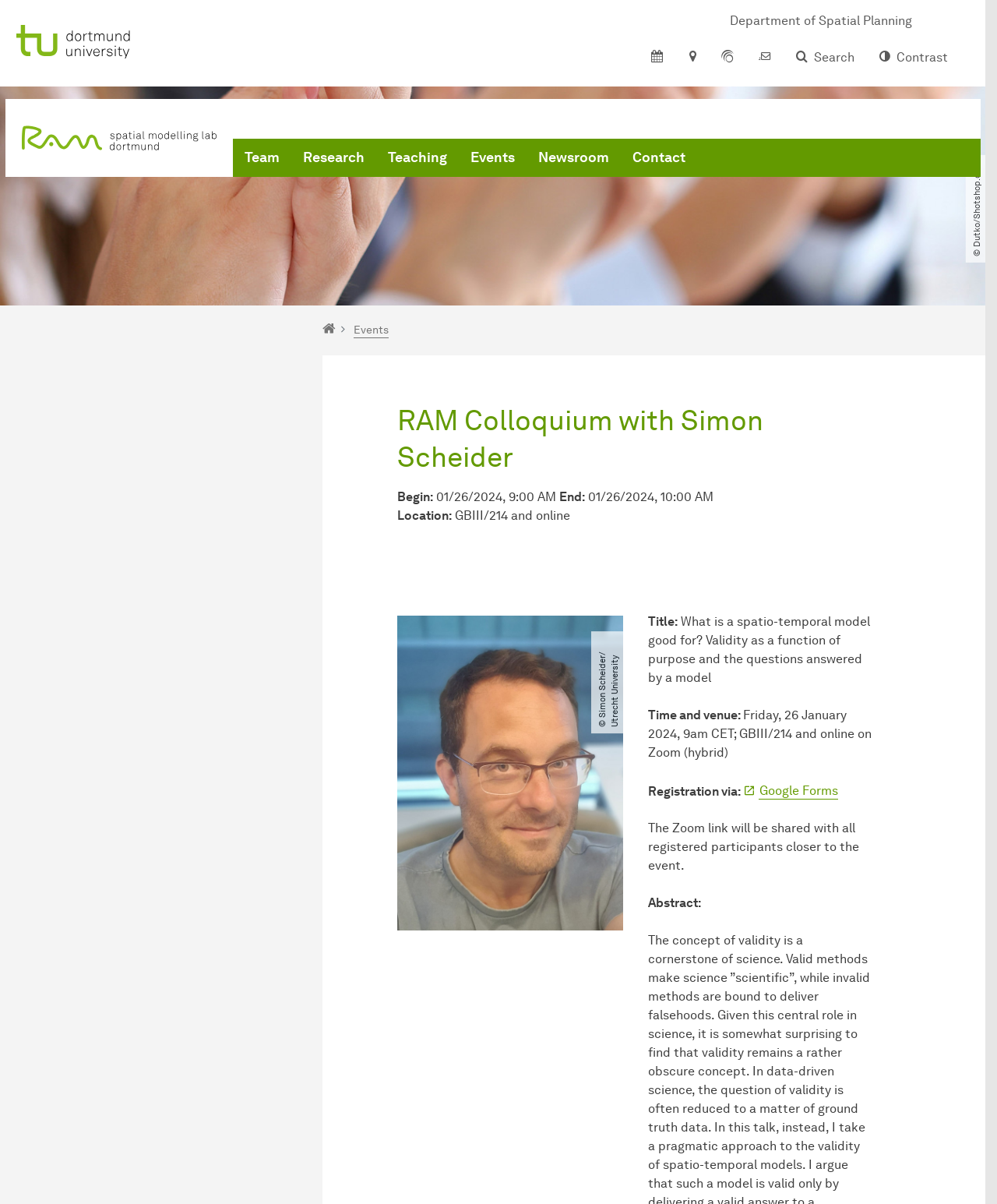What is the date of the event?
Please respond to the question with a detailed and informative answer.

I found the answer by reading the date information 'Friday, 26 January 2024' which is provided in the event details.